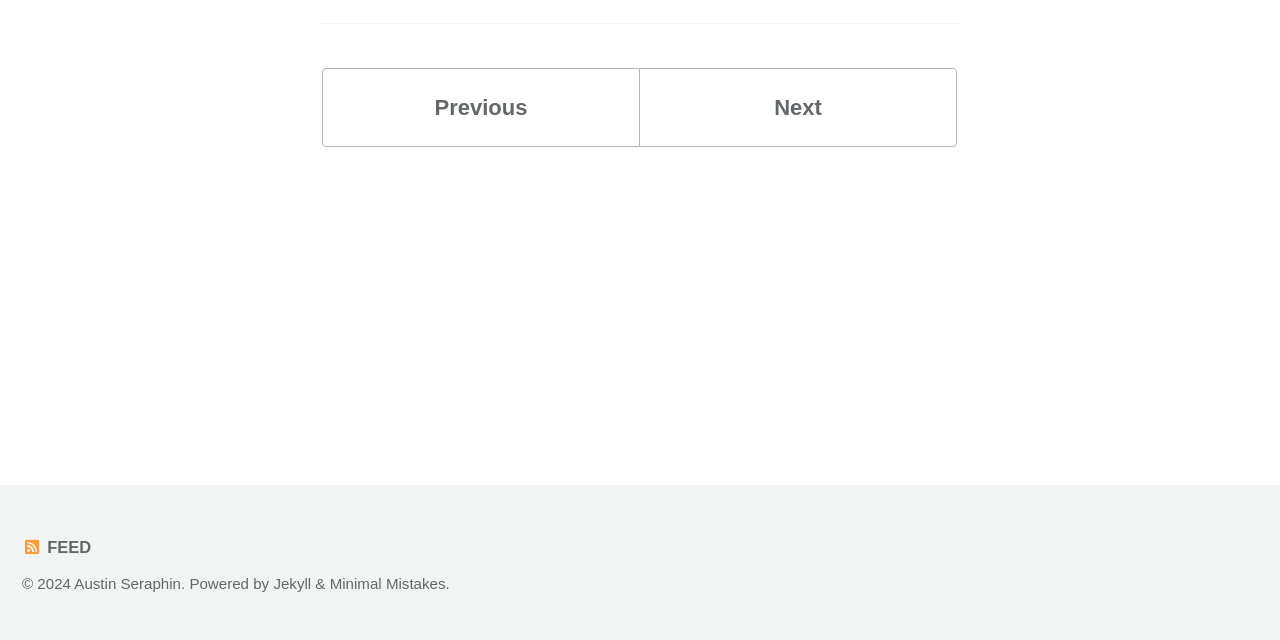Using the given element description, provide the bounding box coordinates (top-left x, top-left y, bottom-right x, bottom-right y) for the corresponding UI element in the screenshot: Minimal Mistakes

[0.258, 0.899, 0.348, 0.925]